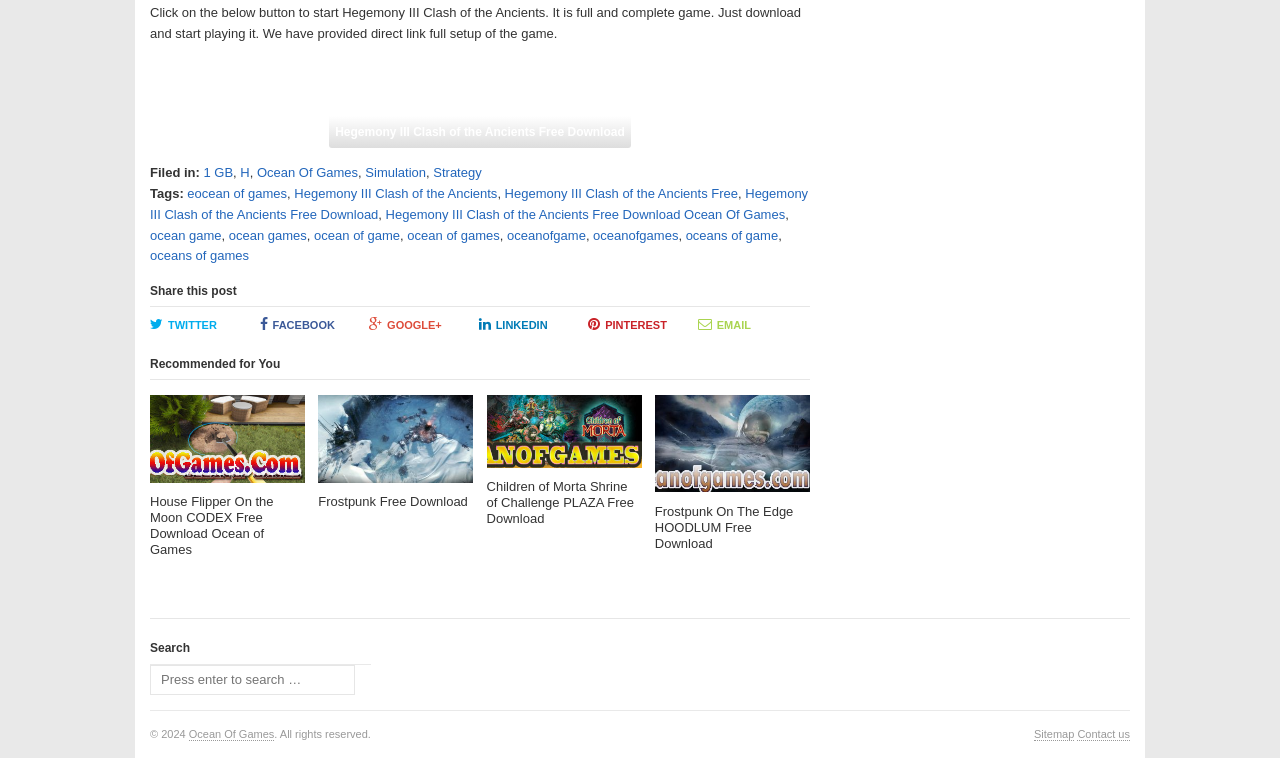Determine the bounding box coordinates for the clickable element required to fulfill the instruction: "Search for a game". Provide the coordinates as four float numbers between 0 and 1, i.e., [left, top, right, bottom].

[0.117, 0.877, 0.277, 0.916]